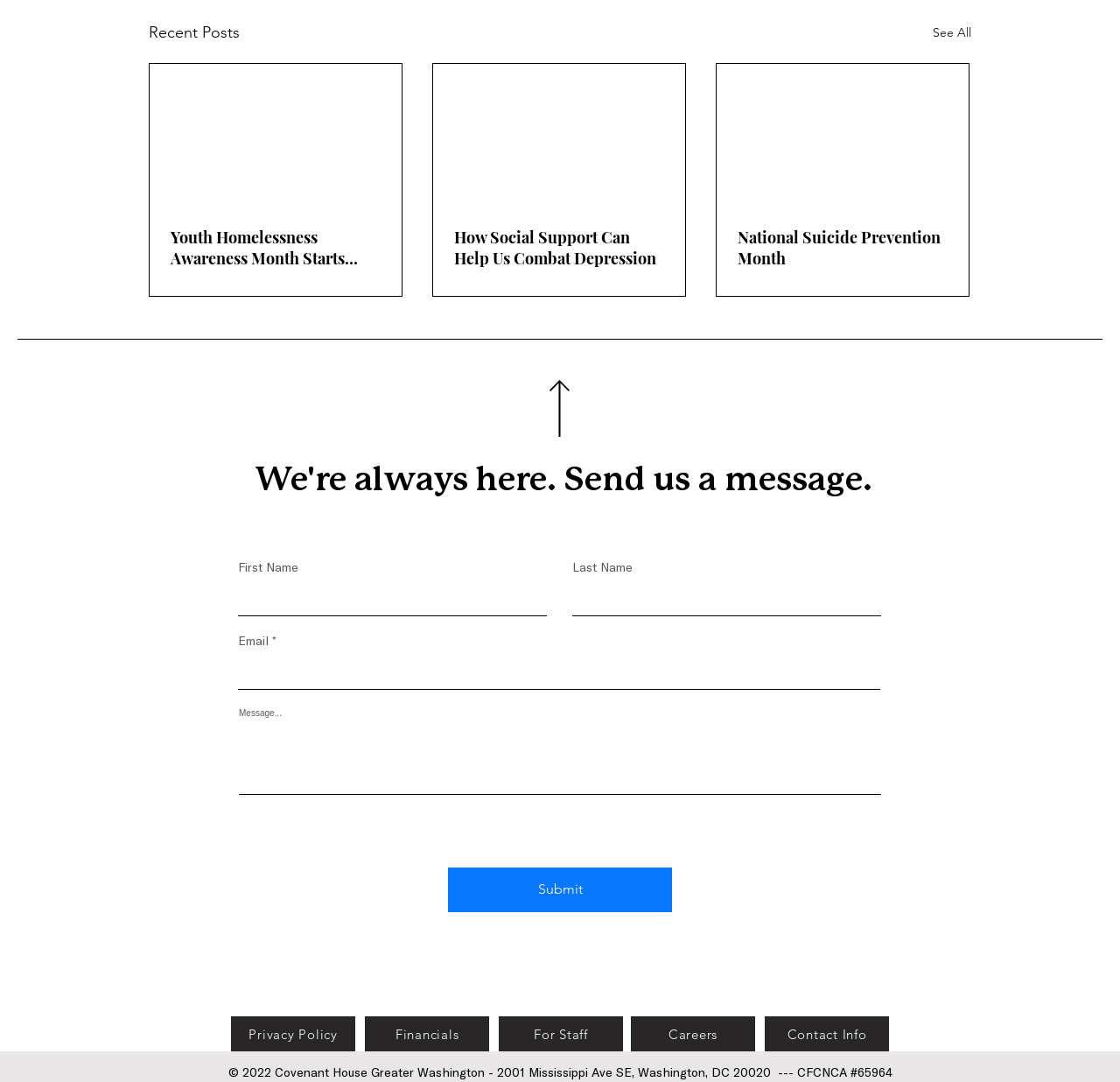Pinpoint the bounding box coordinates of the area that must be clicked to complete this instruction: "Fill in your 'First Name' in the contact form".

[0.212, 0.537, 0.488, 0.57]